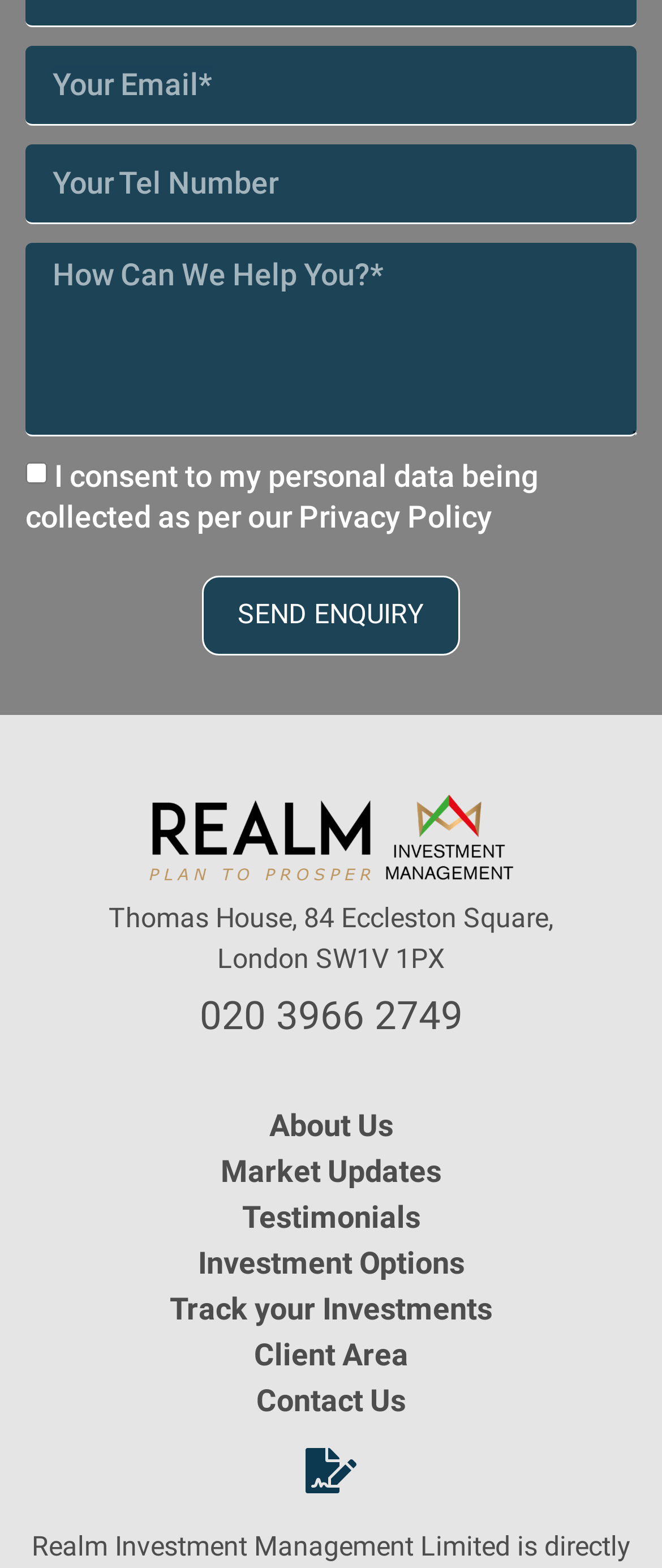Find the bounding box coordinates of the clickable element required to execute the following instruction: "Enter phone number". Provide the coordinates as four float numbers between 0 and 1, i.e., [left, top, right, bottom].

[0.038, 0.092, 0.962, 0.143]